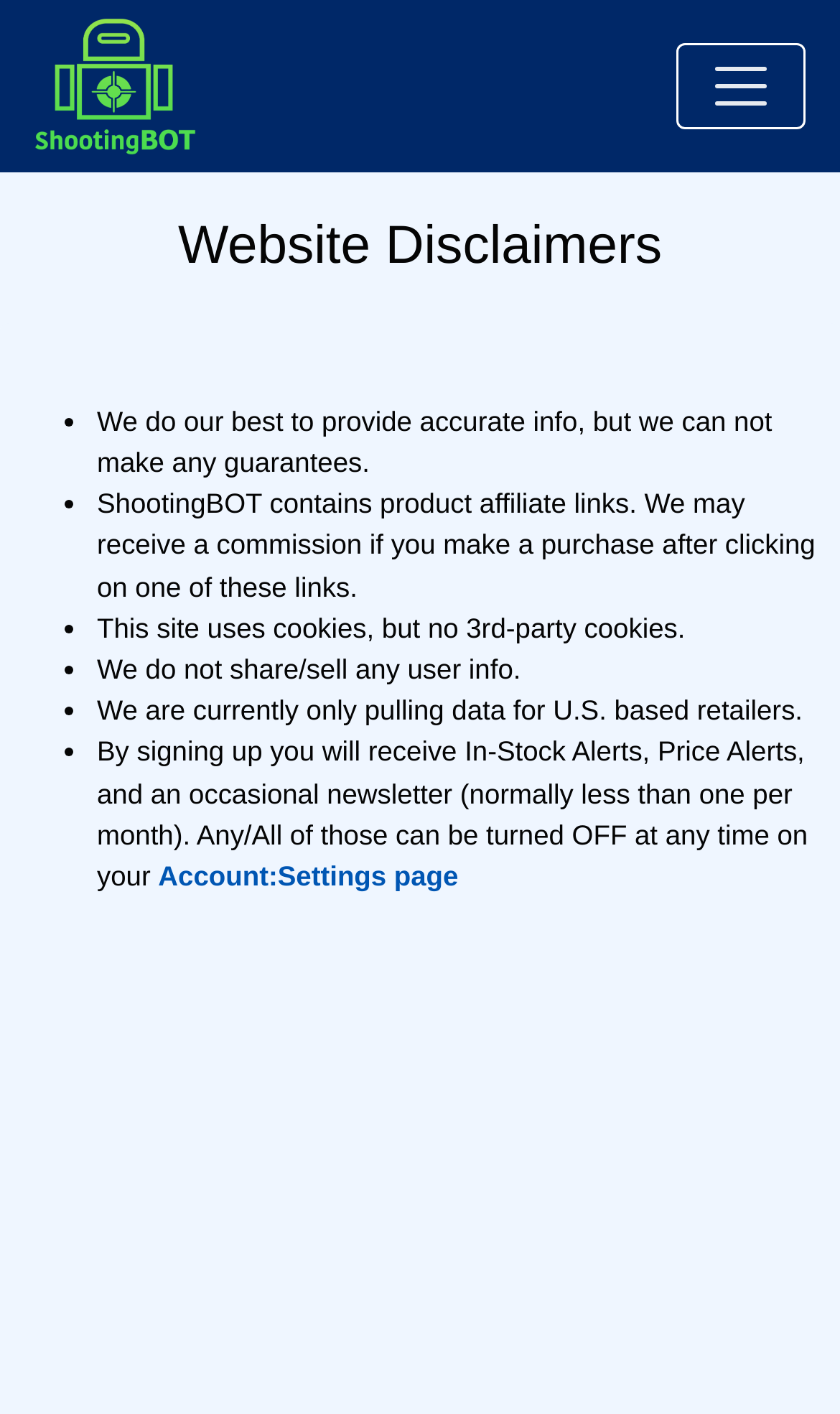Explain the webpage's design and content in an elaborate manner.

The webpage is primarily focused on providing information about the website's disclaimers and policies. At the top left corner, there is a logo and a link to "shootingBot" with an accompanying image. On the top right corner, there is a button to toggle navigation.

Below the logo, there is a heading that reads "Website Disclaimers". This is followed by a list of disclaimers, each marked with a bullet point. The disclaimers include statements about the accuracy of information, affiliate links, the use of cookies, and the protection of user information. Each disclaimer is presented in a concise and clear manner.

The list of disclaimers takes up most of the page, with each point stacked vertically below the previous one. The text is arranged in a clean and organized manner, making it easy to read and understand.

At the bottom of the page, there is a link to the "Account:Settings page" which allows users to manage their settings and preferences. Overall, the webpage is focused on providing important information about the website's policies and disclaimers.